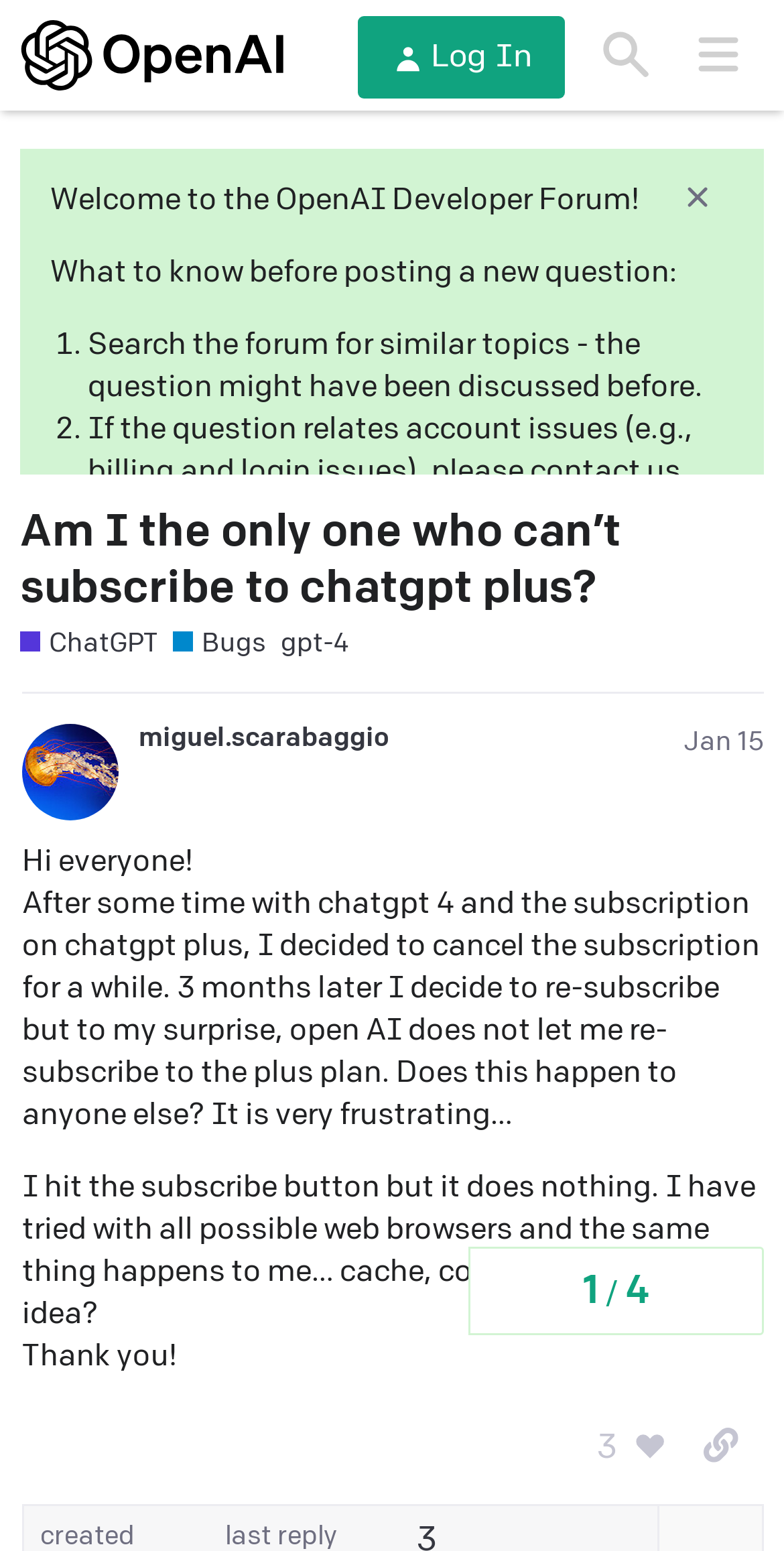Find and generate the main title of the webpage.

Am I the only one who can’t subscribe to chatgpt plus?